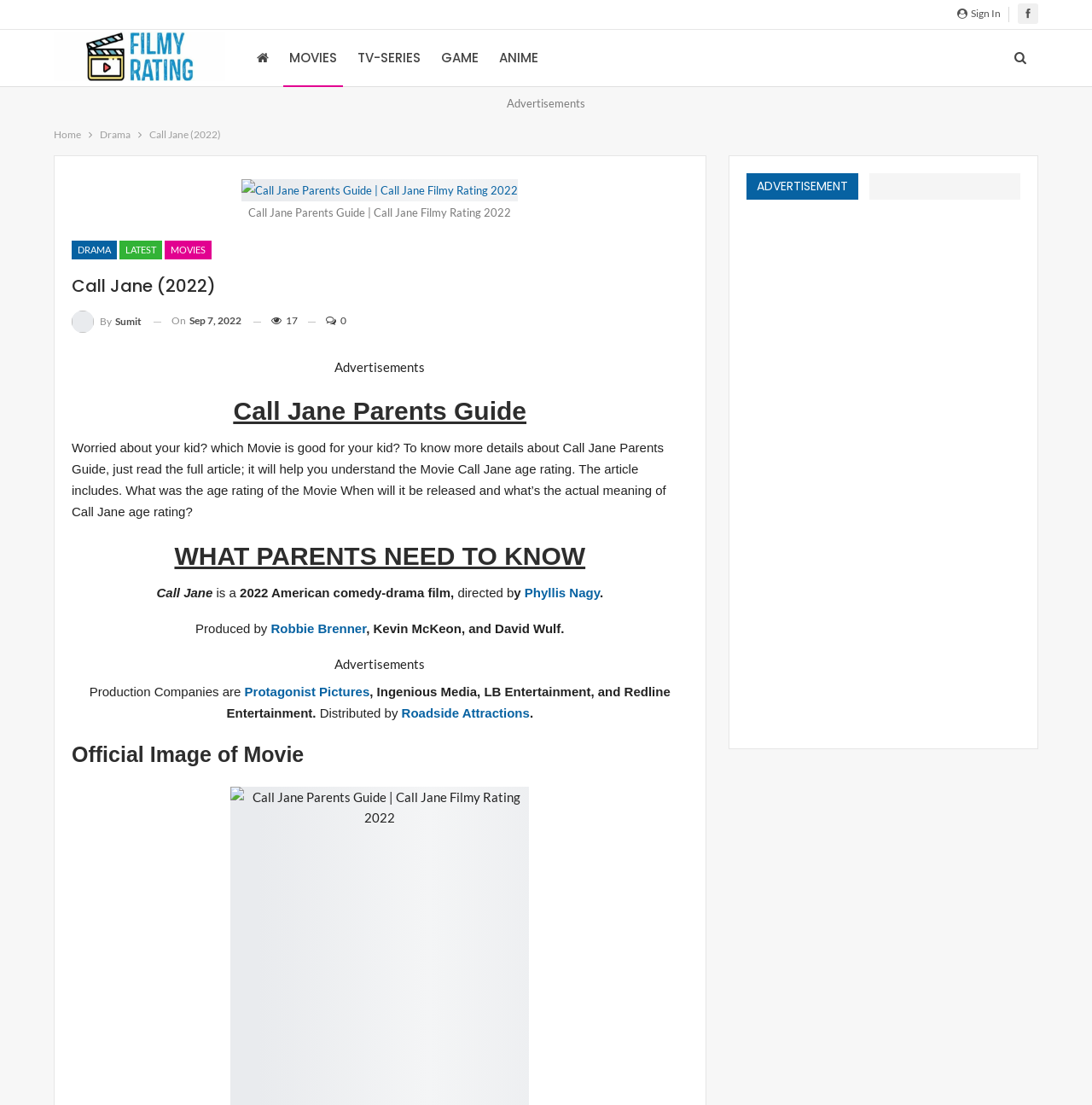Refer to the screenshot and answer the following question in detail:
What is the release date of the movie Call Jane?

I found the answer by looking at the time element in the main content section, where it says 'On Sep 7, 2022'. This indicates that the movie Call Jane was released on September 7, 2022.